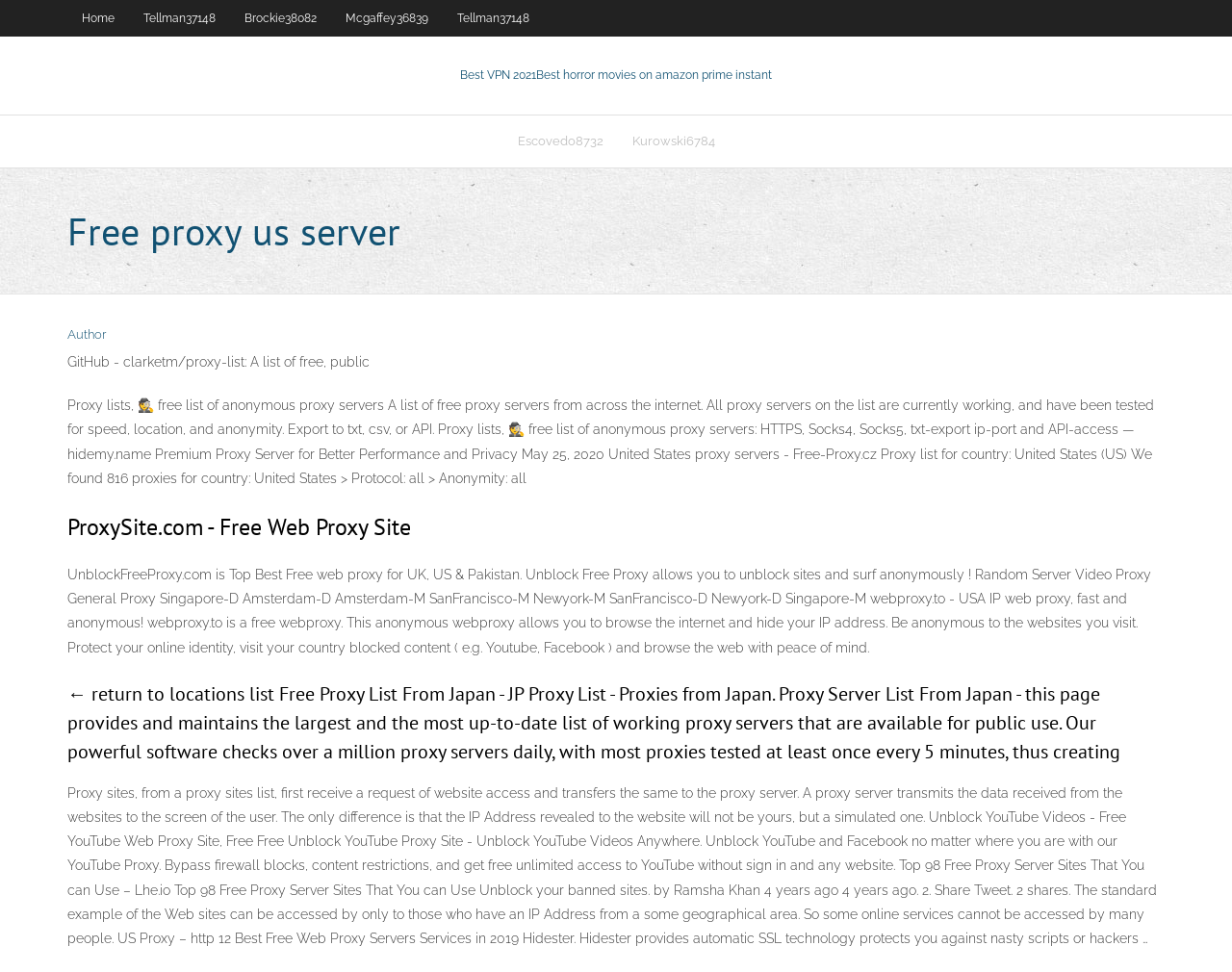From the element description alt="BuildSkill - Logo", predict the bounding box coordinates of the UI element. The coordinates must be specified in the format (top-left x, top-left y, bottom-right x, bottom-right y) and should be within the 0 to 1 range.

None